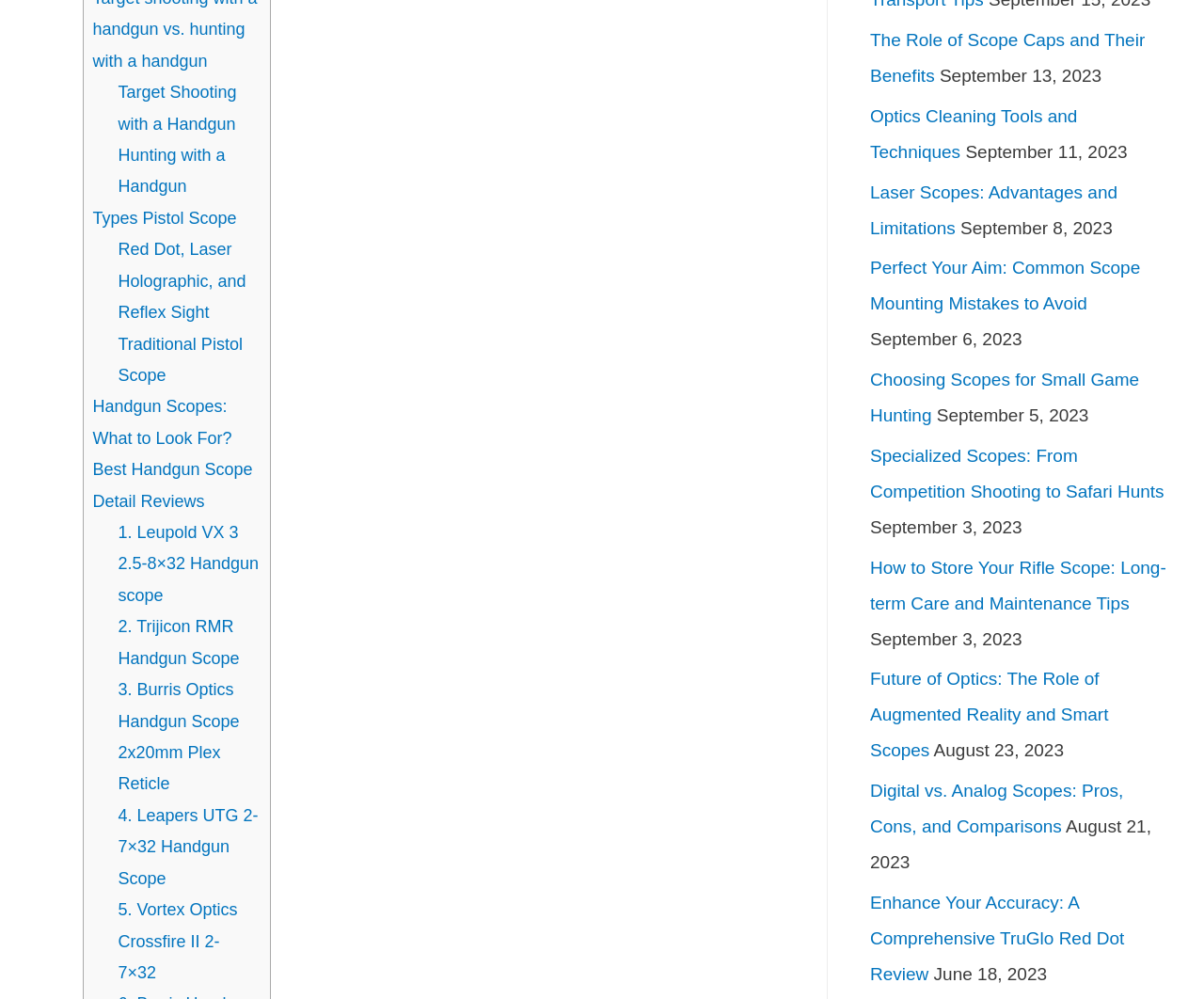Identify the bounding box coordinates of the section to be clicked to complete the task described by the following instruction: "Read 'Handgun Scopes: What to Look For?'". The coordinates should be four float numbers between 0 and 1, formatted as [left, top, right, bottom].

[0.077, 0.398, 0.193, 0.448]